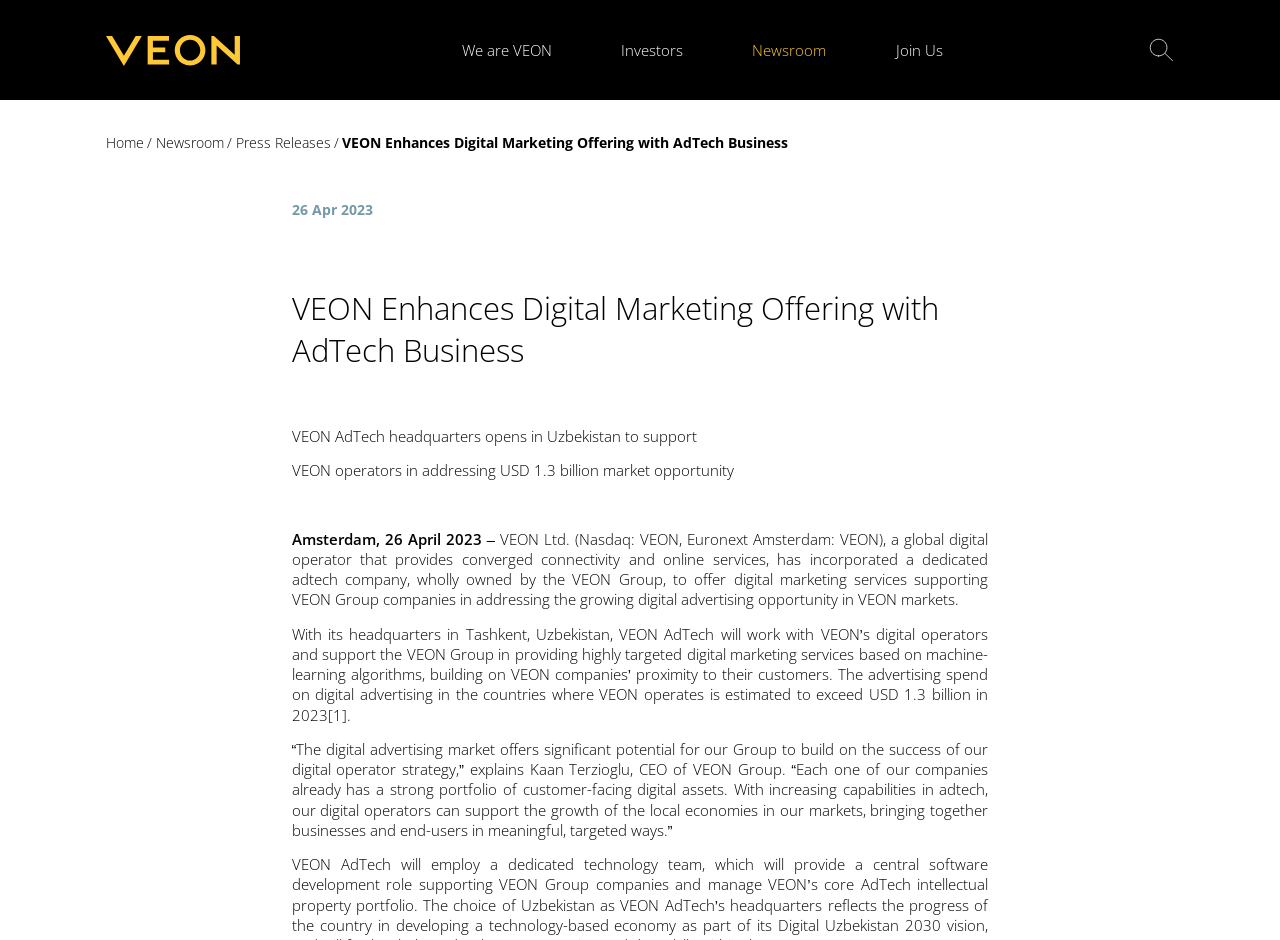Please find the bounding box coordinates of the element's region to be clicked to carry out this instruction: "Go to the 'Newsroom' page".

[0.588, 0.042, 0.646, 0.063]